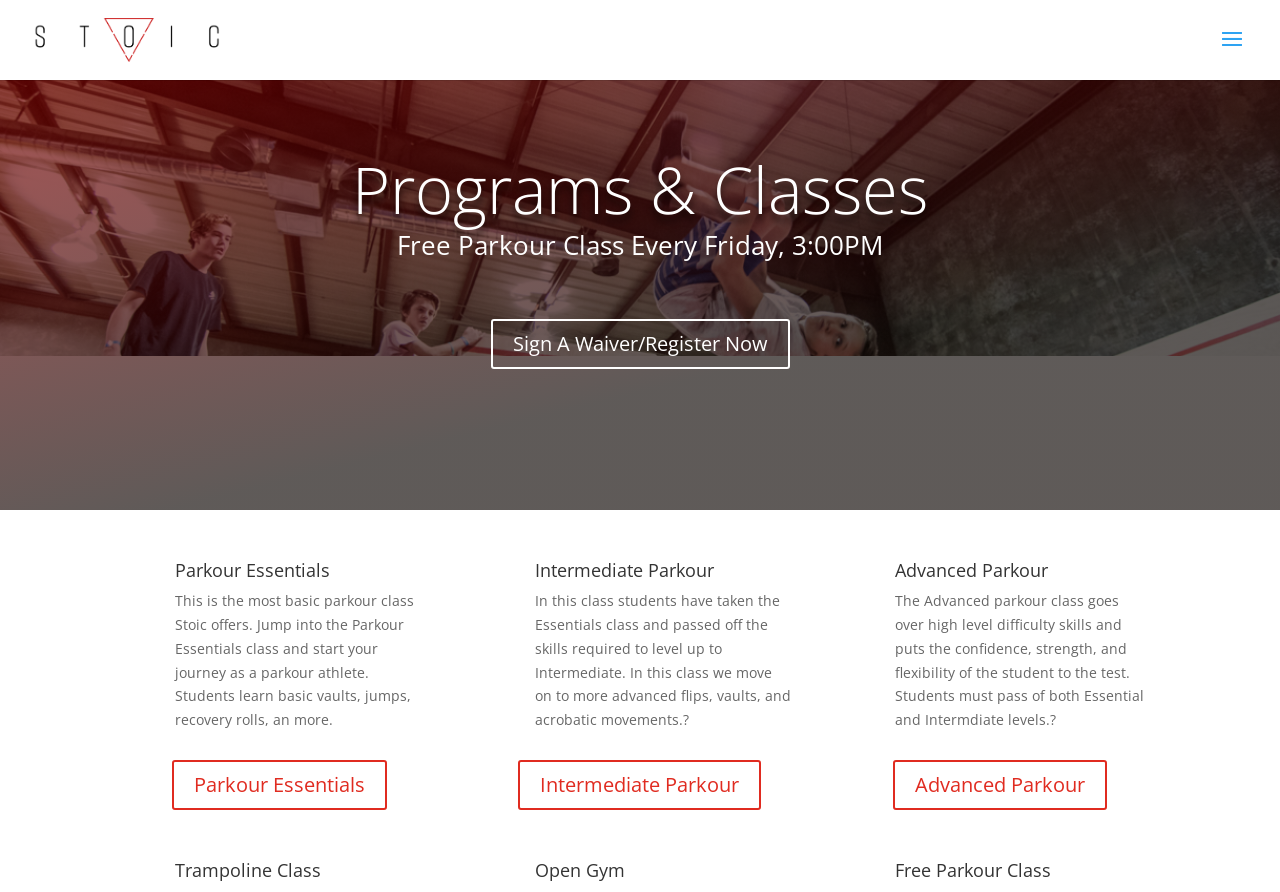What is the difference between the 'Parkour Essentials' and 'Intermediate Parkour' classes?
Respond with a short answer, either a single word or a phrase, based on the image.

Level of difficulty